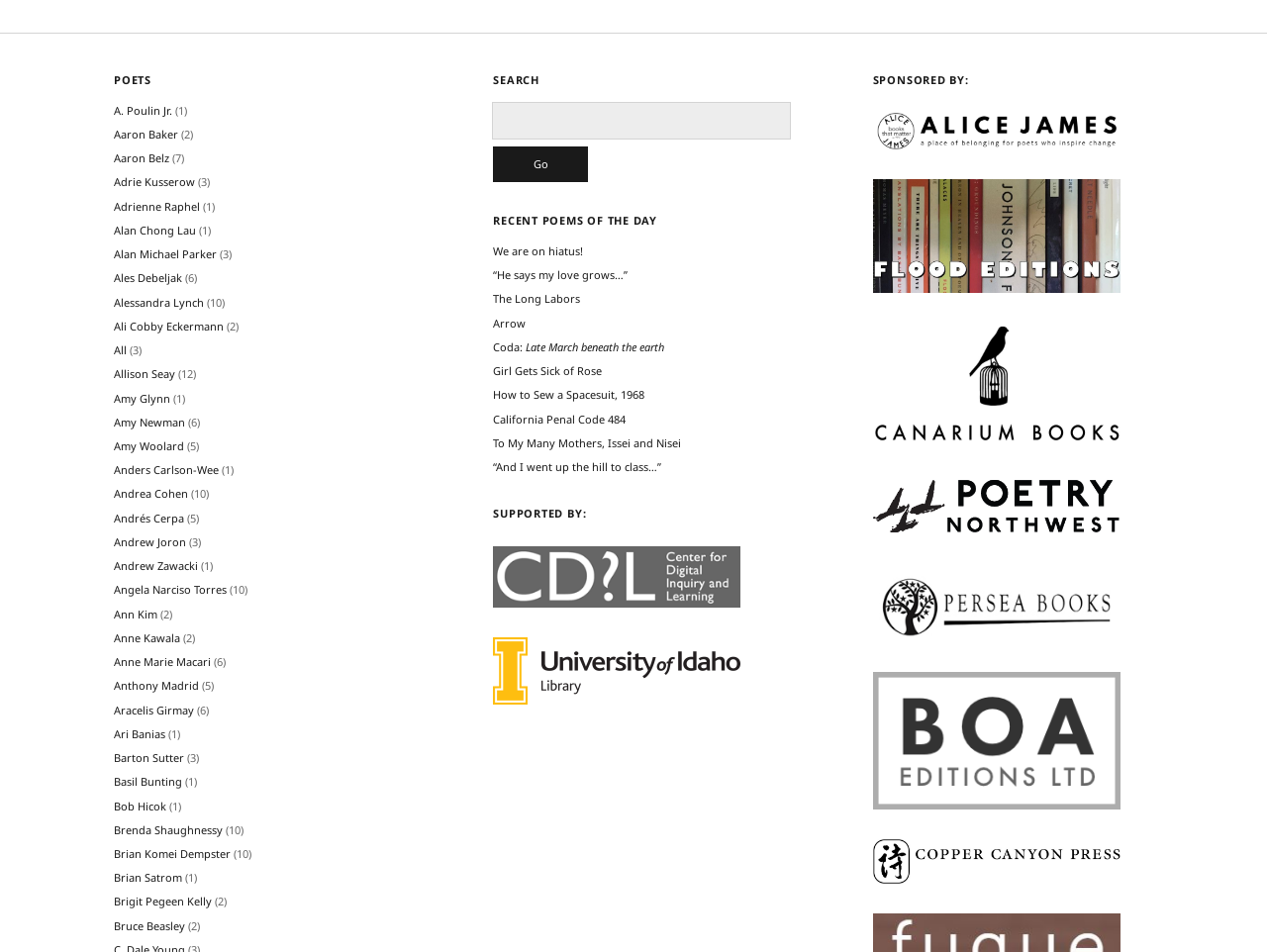Bounding box coordinates are specified in the format (top-left x, top-left y, bottom-right x, bottom-right y). All values are floating point numbers bounded between 0 and 1. Please provide the bounding box coordinate of the region this sentence describes: Brigit Pegeen Kelly

[0.09, 0.939, 0.167, 0.956]